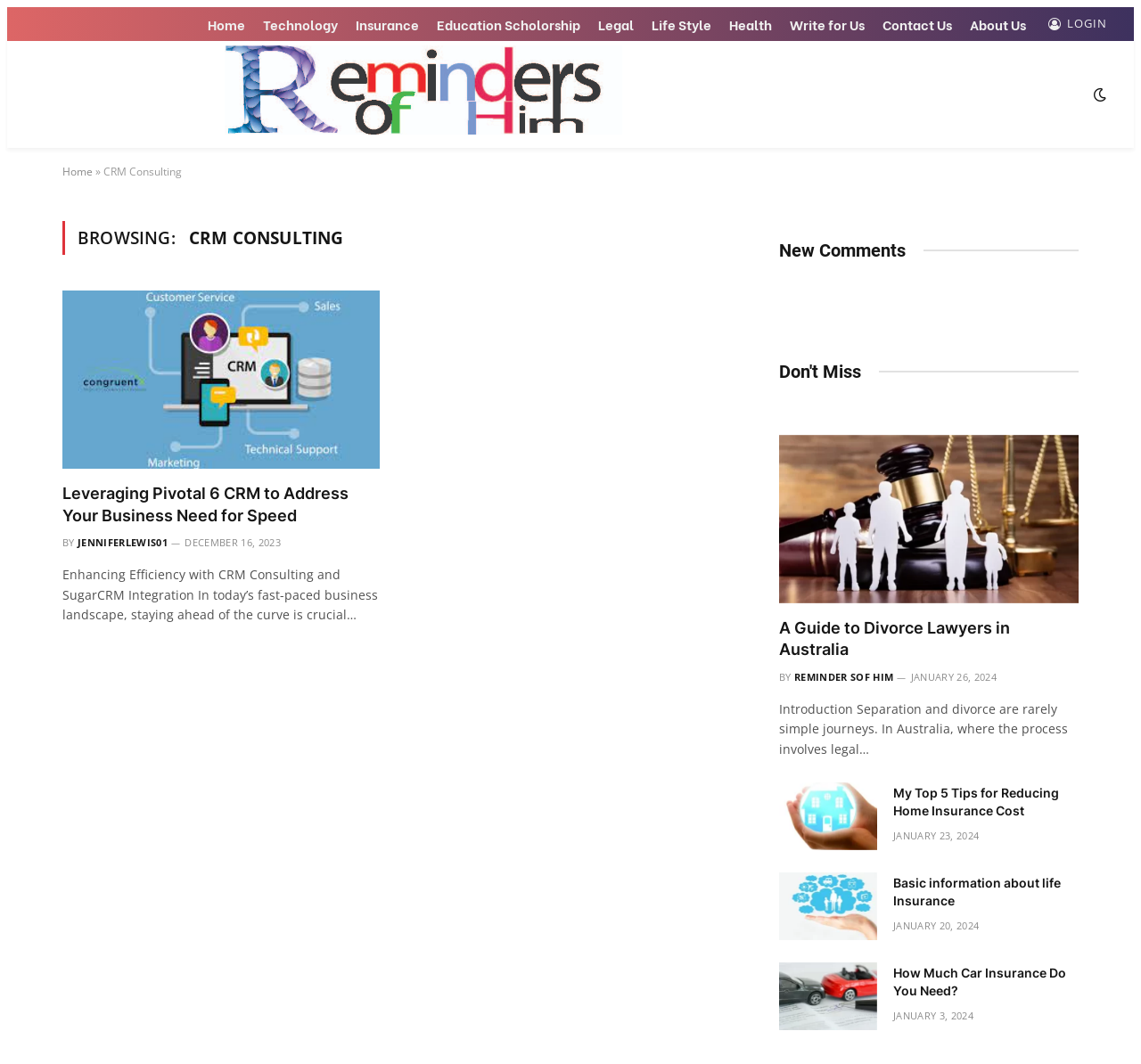What is the date of the second article?
From the details in the image, answer the question comprehensively.

The second article has a time element that displays the date 'JANUARY 26, 2024', which suggests that the date of the second article is January 26, 2024.